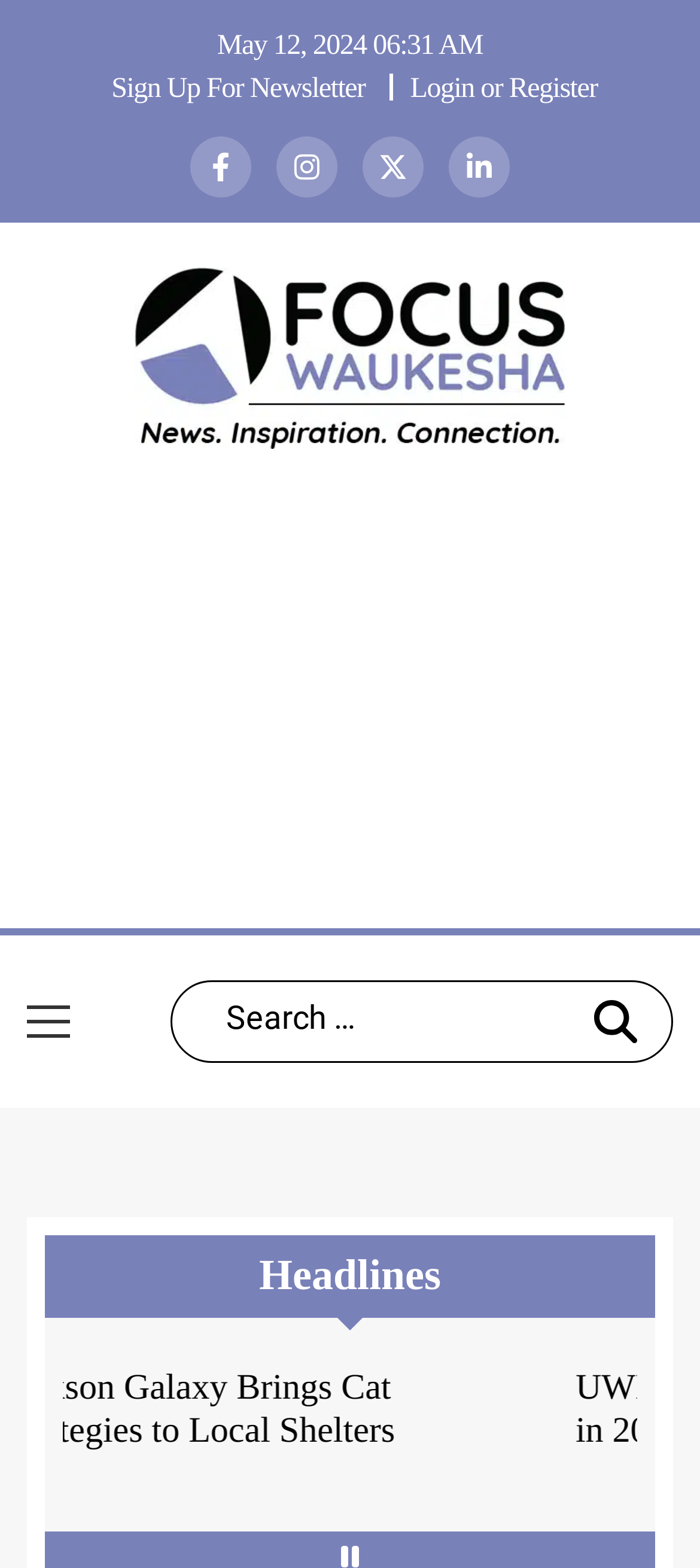Use a single word or phrase to answer the following:
What is the purpose of the button at the bottom right?

Search